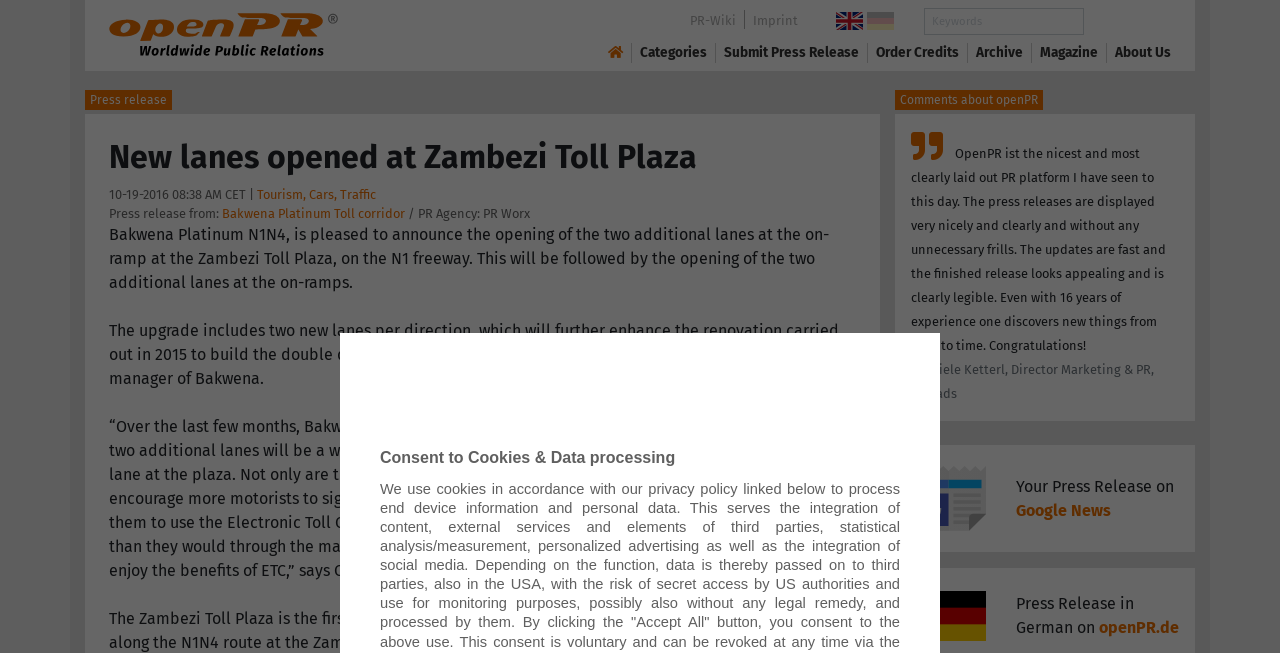Please determine the bounding box coordinates for the UI element described here. Use the format (top-left x, top-left y, bottom-right x, bottom-right y) with values bounded between 0 and 1: Bakwena Platinum Toll corridor

[0.173, 0.315, 0.316, 0.338]